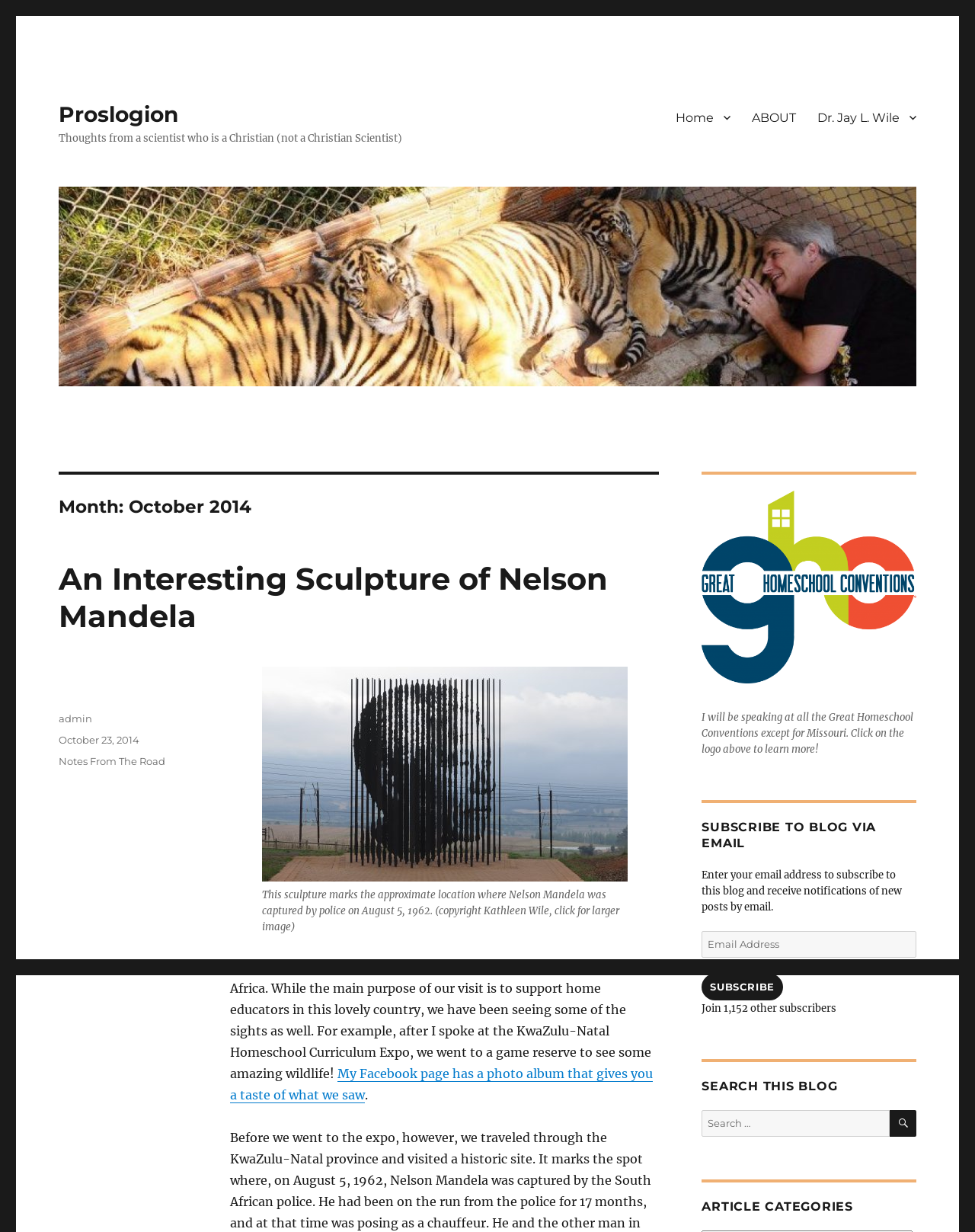What is the author of the blog post about Nelson Mandela?
Answer with a single word or phrase, using the screenshot for reference.

Dr. Jay L. Wile